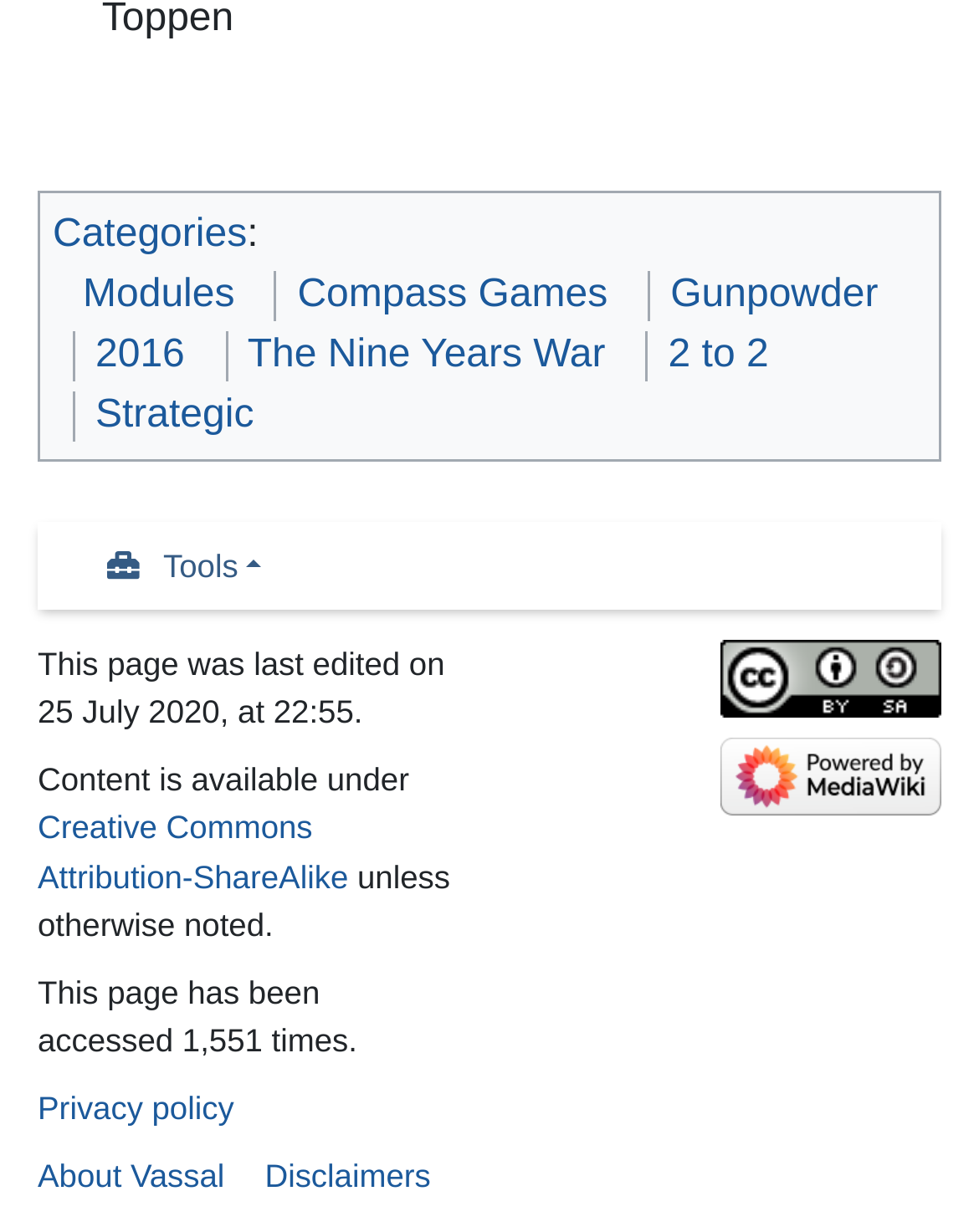How many times has this page been accessed?
Kindly answer the question with as much detail as you can.

The page access count is mentioned at the bottom of the webpage, which is 'This page has been accessed 1,551 times.' with a bounding box of [0.038, 0.79, 0.365, 0.86].